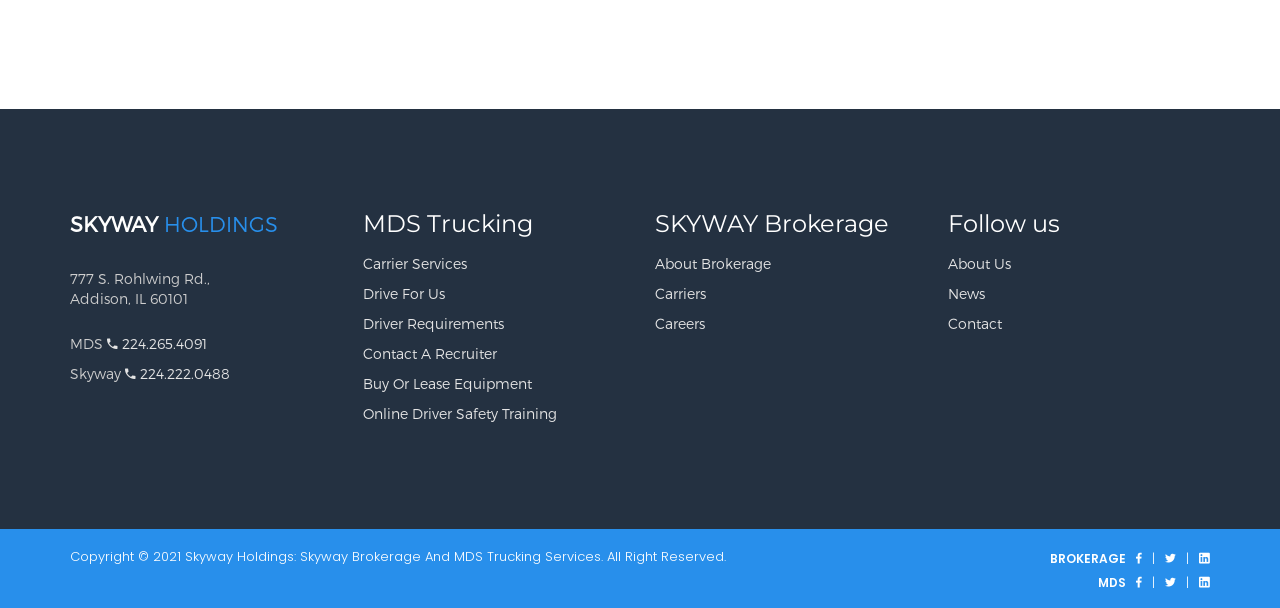Find the bounding box coordinates for the area you need to click to carry out the instruction: "Contact a Recruiter". The coordinates should be four float numbers between 0 and 1, indicated as [left, top, right, bottom].

[0.283, 0.567, 0.388, 0.595]